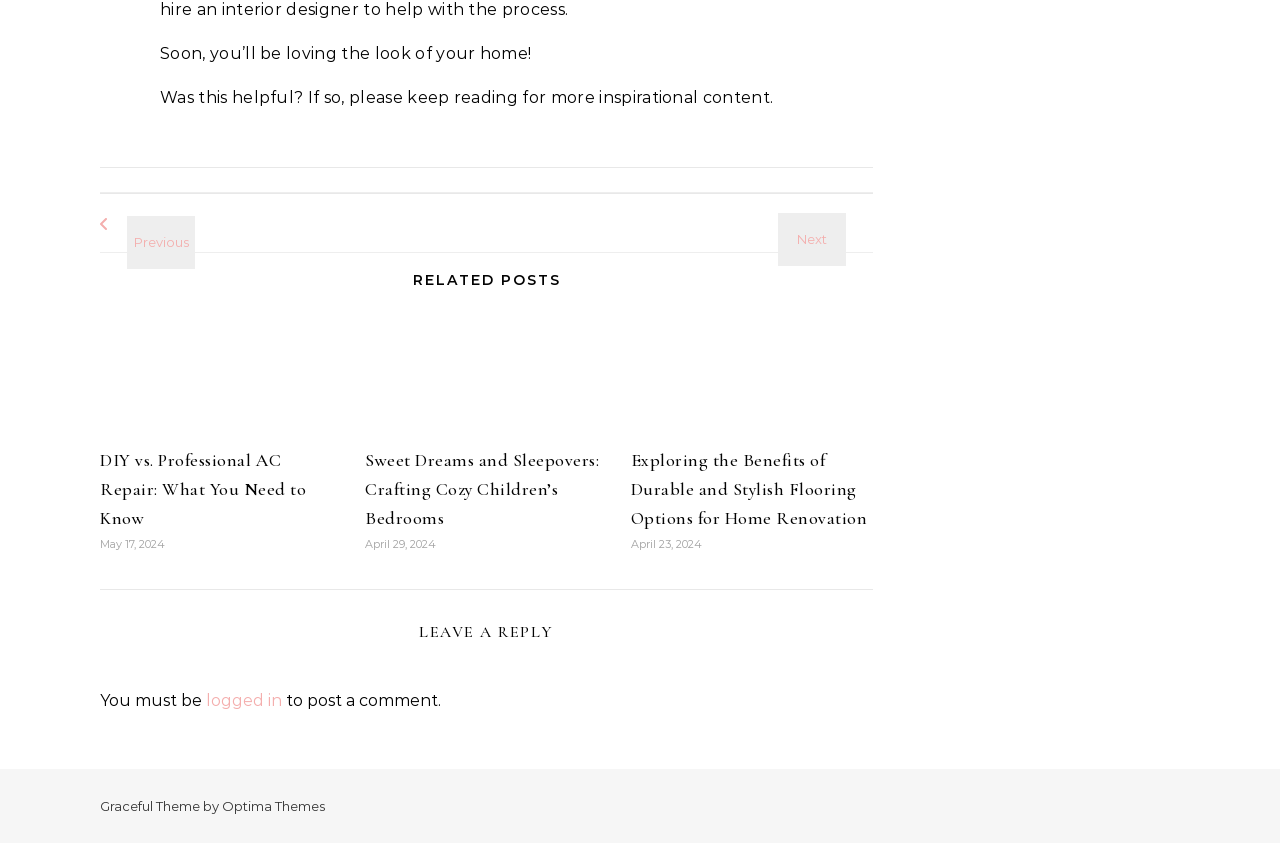Determine the bounding box coordinates of the clickable element to complete this instruction: "Click on 'Exploring the Benefits of Durable and Stylish Flooring Options for Home Renovation'". Provide the coordinates in the format of four float numbers between 0 and 1, [left, top, right, bottom].

[0.493, 0.532, 0.677, 0.627]